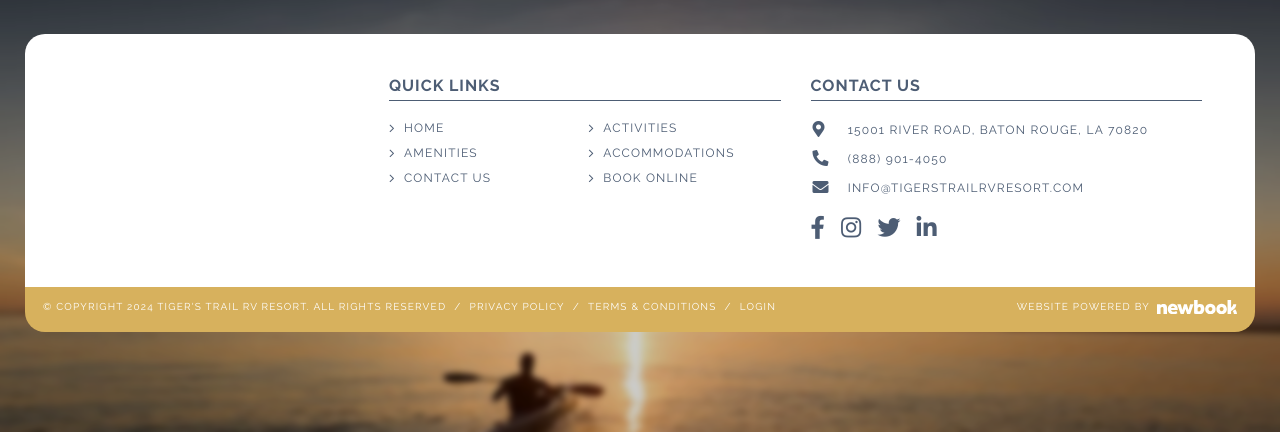How many social media platforms does Tiger's Trail RV Resort have links to?
Please use the visual content to give a single word or phrase answer.

4